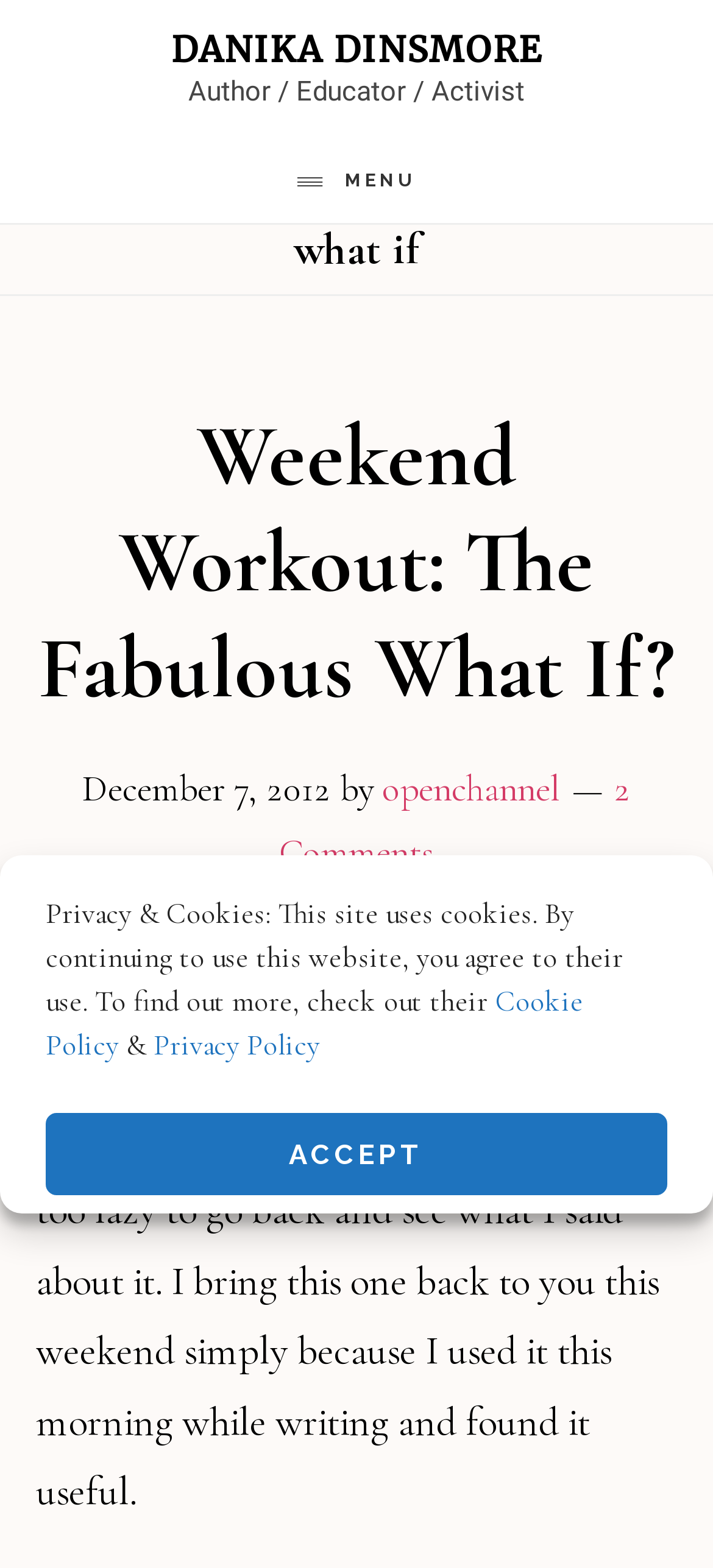What is the date of the article?
Provide a detailed and extensive answer to the question.

I found the date of the article by looking at the time element which is located below the article title, it contains the static text 'December 7, 2012'.